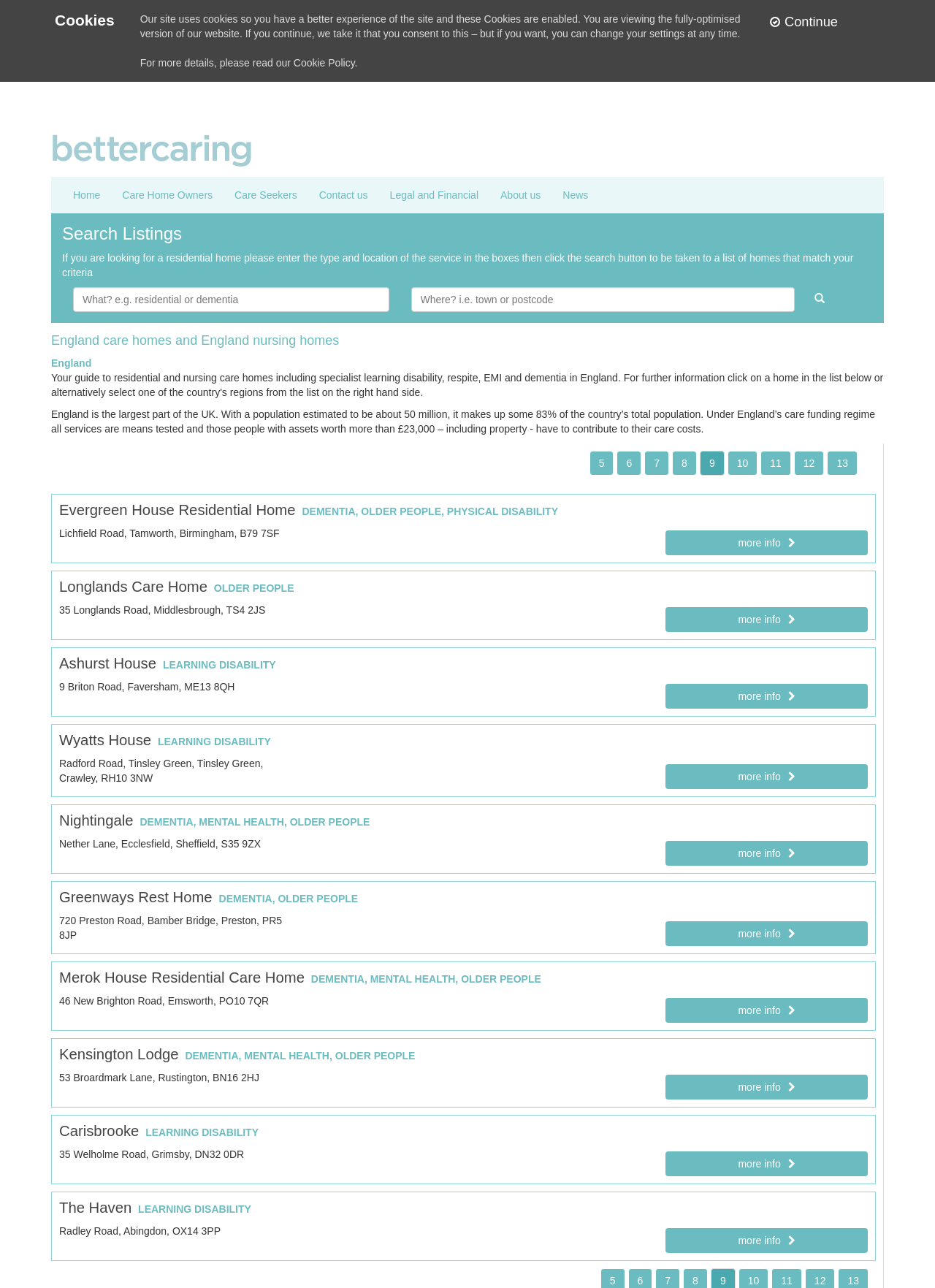What type of care homes are listed on this page?
Based on the image content, provide your answer in one word or a short phrase.

England care homes